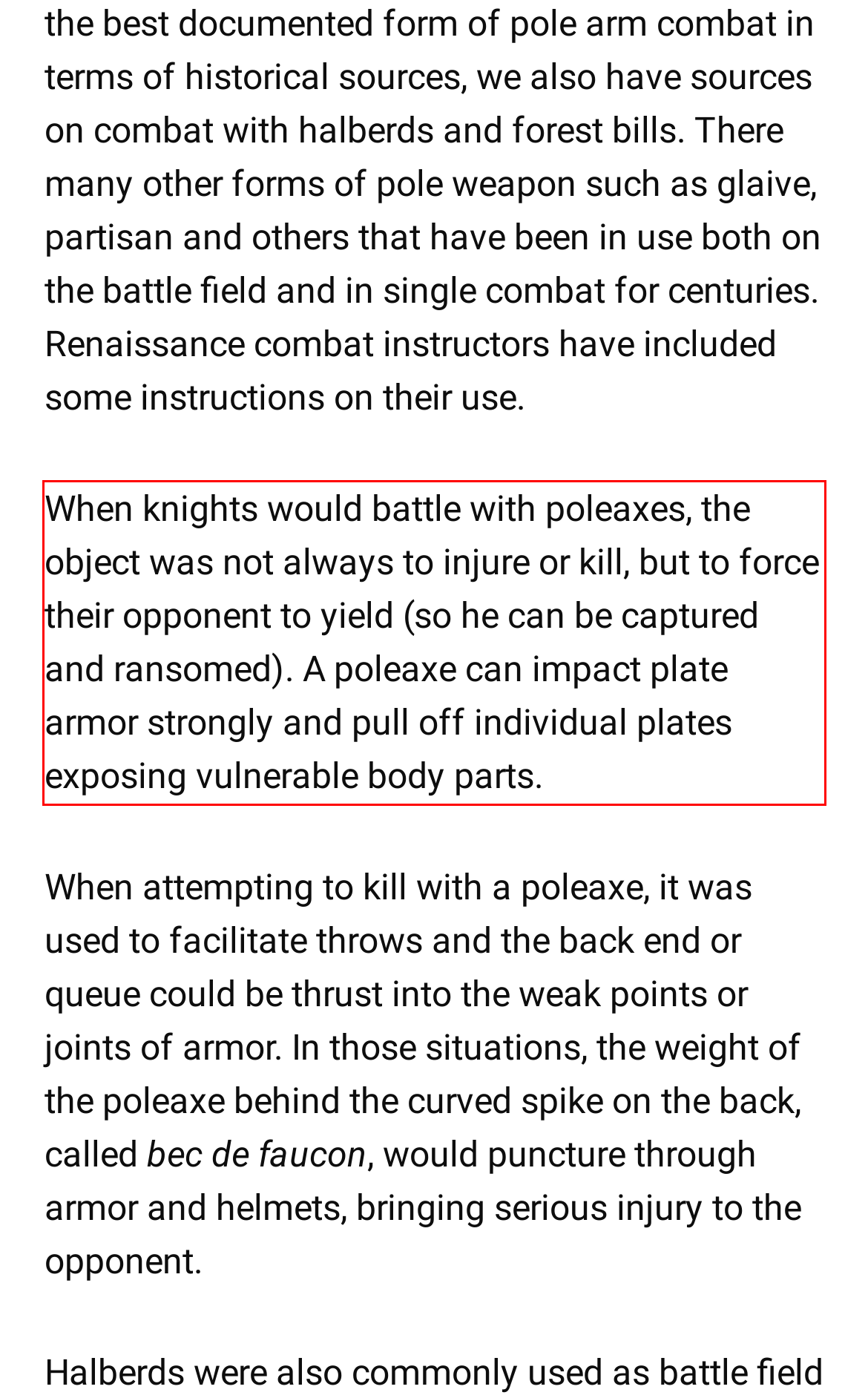Within the screenshot of the webpage, there is a red rectangle. Please recognize and generate the text content inside this red bounding box.

When knights would battle with poleaxes, the object was not always to injure or kill, but to force their opponent to yield (so he can be captured and ransomed). A poleaxe can impact plate armor strongly and pull off individual plates exposing vulnerable body parts.